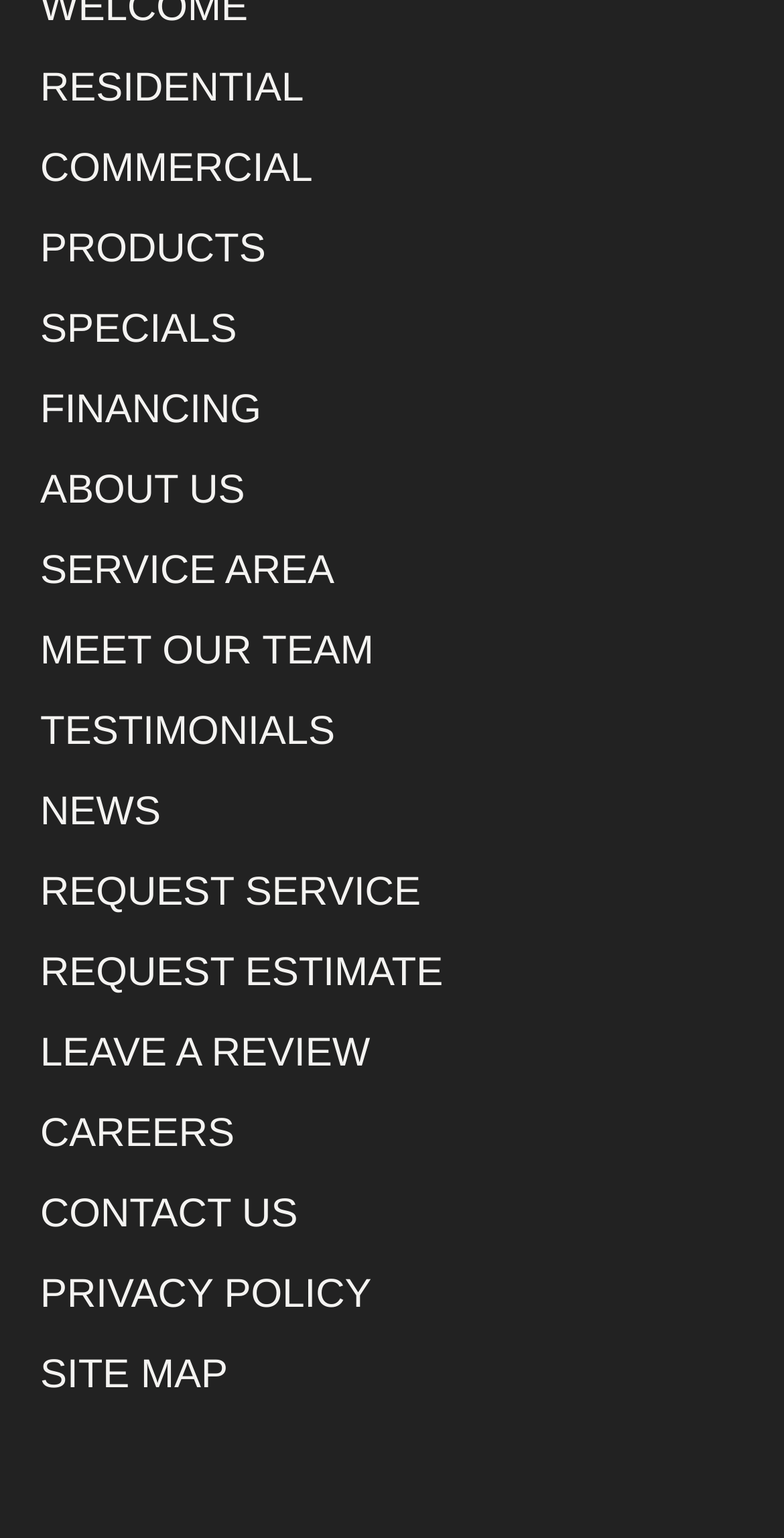Point out the bounding box coordinates of the section to click in order to follow this instruction: "Contact the company".

[0.051, 0.775, 0.38, 0.804]